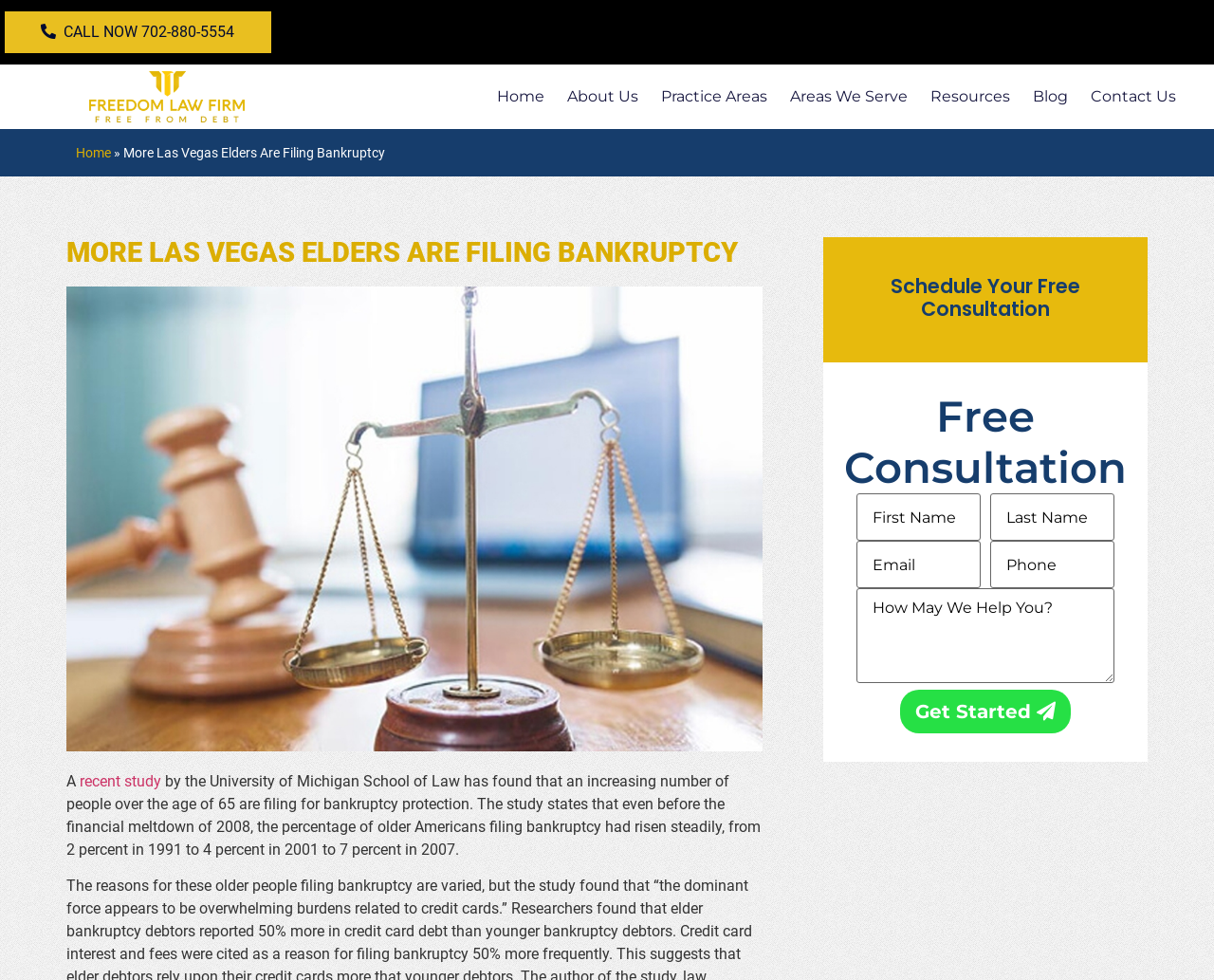Please find the top heading of the webpage and generate its text.

MORE LAS VEGAS ELDERS ARE FILING BANKRUPTCY